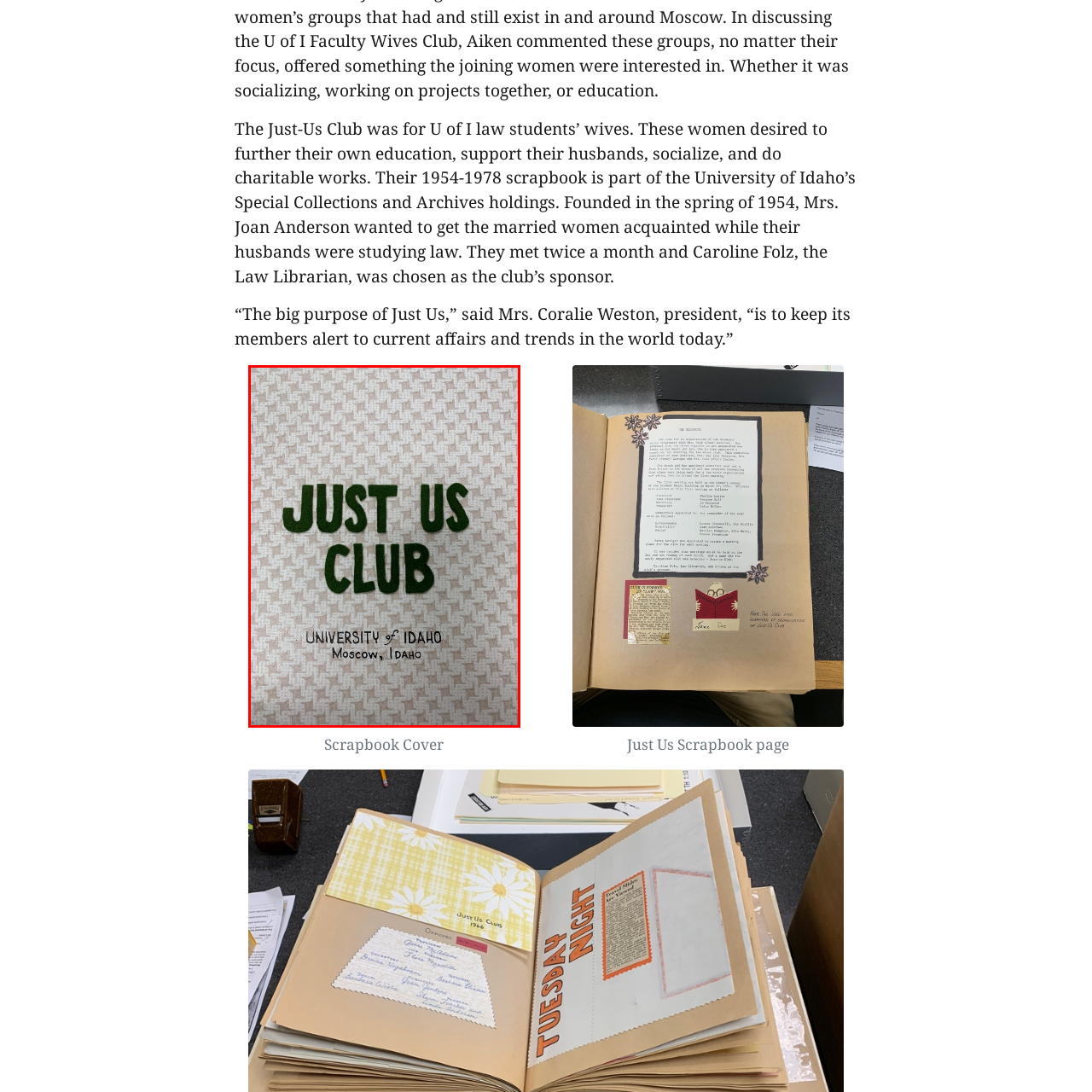What is the time period documented by the scrapbook? Observe the image within the red bounding box and give a one-word or short-phrase answer.

1954 to 1978